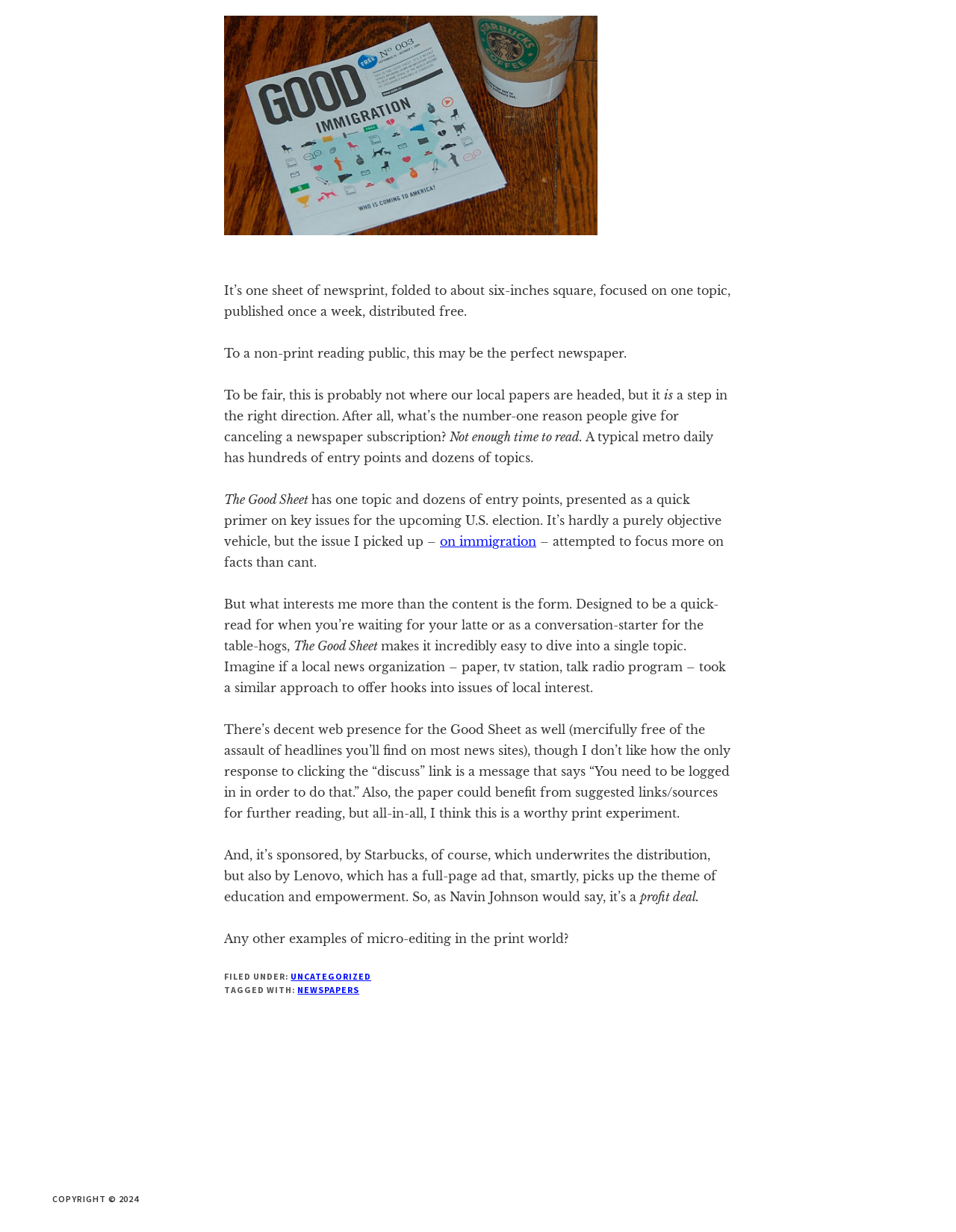Find and provide the bounding box coordinates for the UI element described with: "Uncategorized".

[0.304, 0.788, 0.388, 0.797]